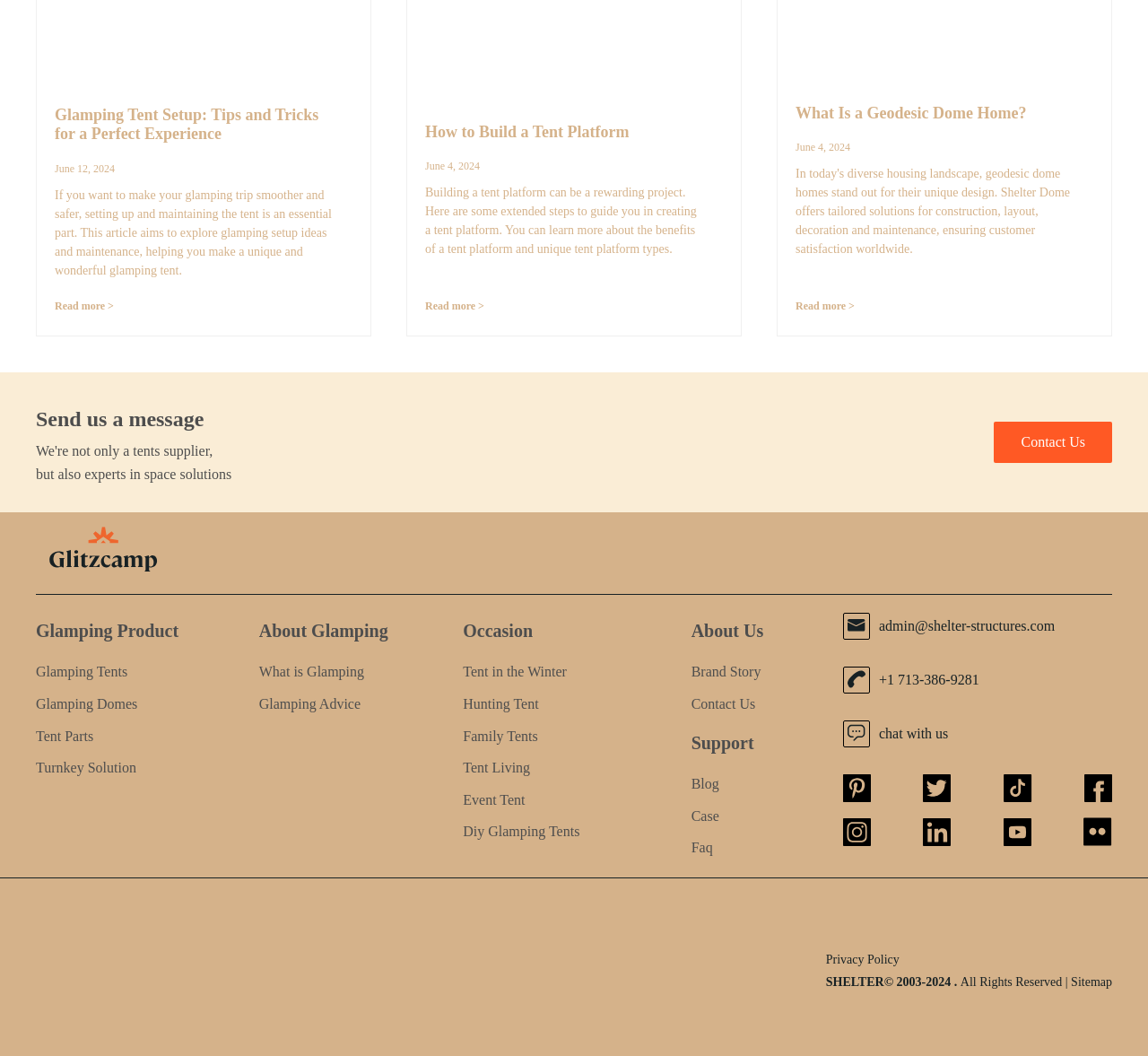Mark the bounding box of the element that matches the following description: "Read more >".

[0.048, 0.283, 0.099, 0.295]